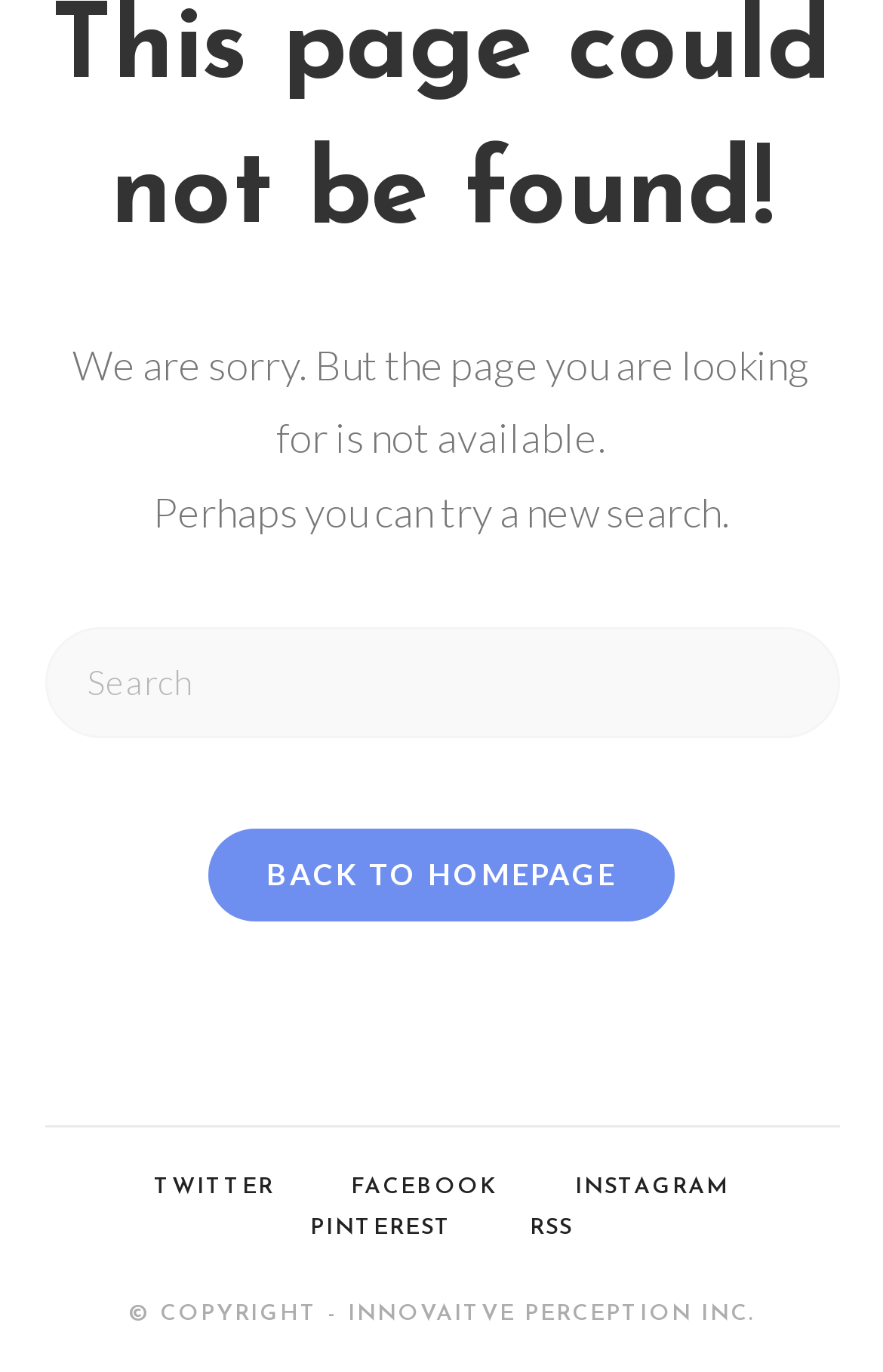Identify the bounding box coordinates of the HTML element based on this description: "RSS".

[0.562, 0.886, 0.687, 0.904]